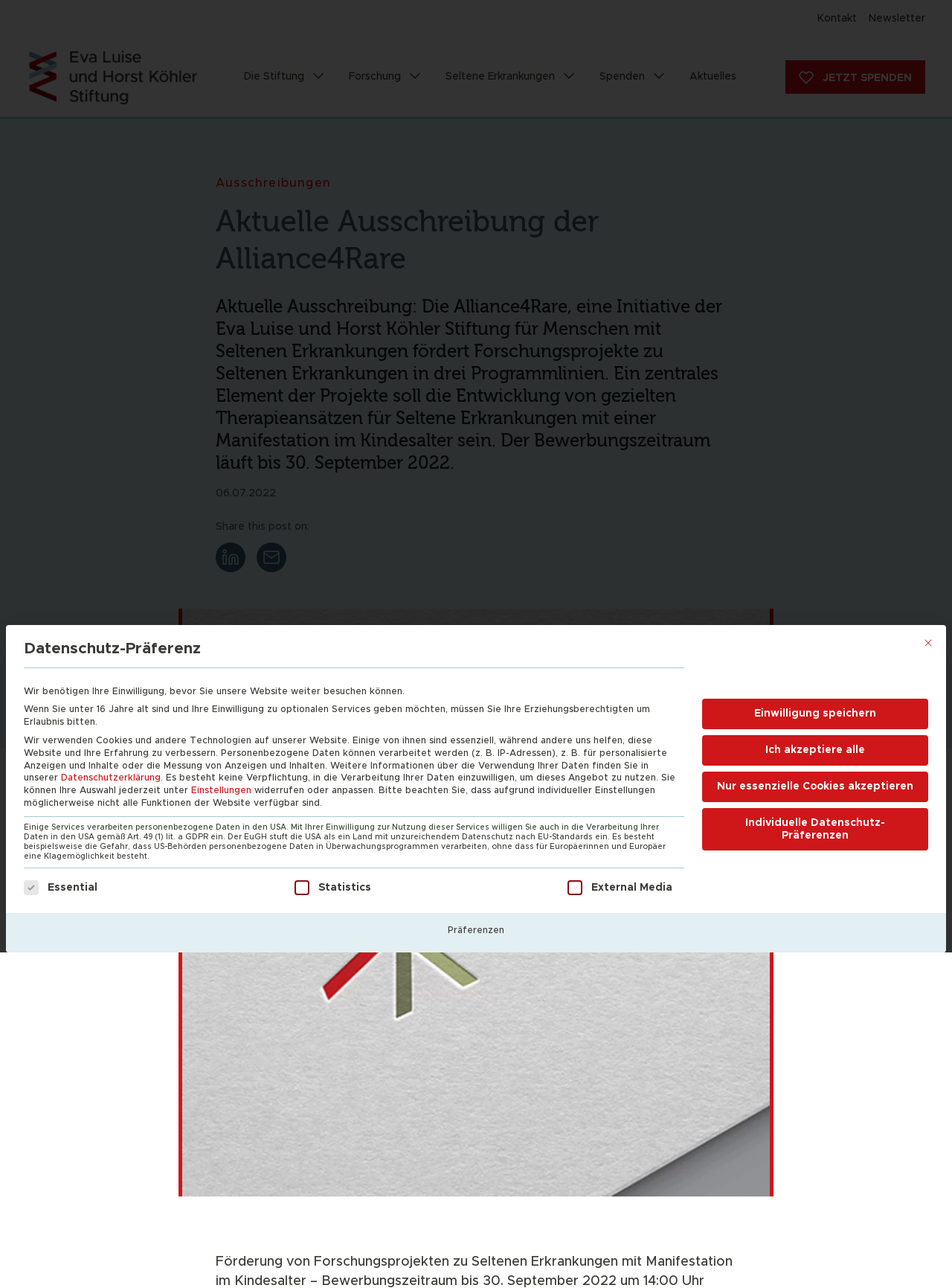Determine and generate the text content of the webpage's headline.

Aktuelle Ausschreibung der Alliance4Rare